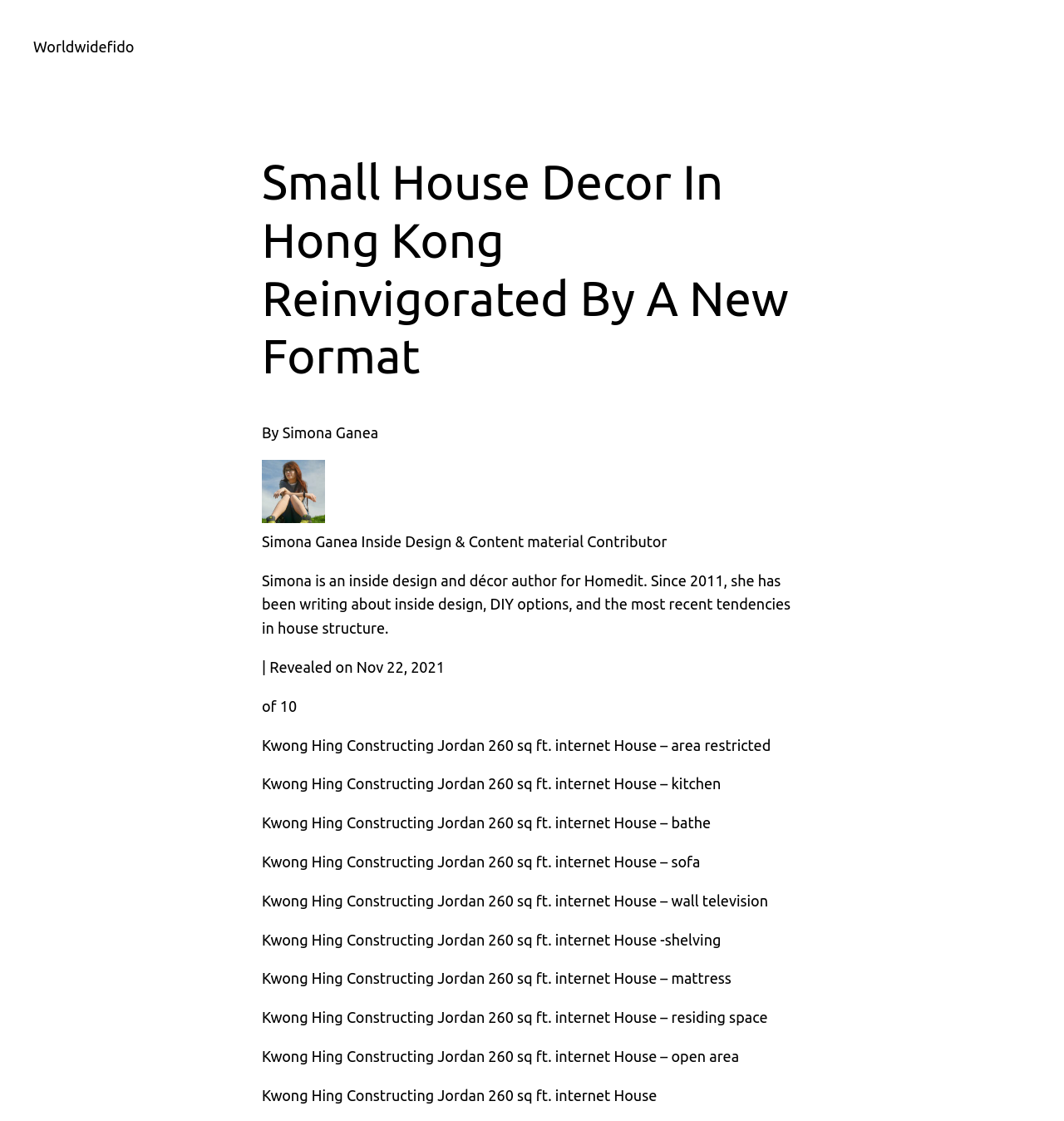Based on the image, give a detailed response to the question: How many sections are there in this house?

There are 10 sections in this house, which can be inferred by looking at the text 'of 10' and the subsequent sections listed, such as 'kitchen', 'shower', 'sofa', etc.